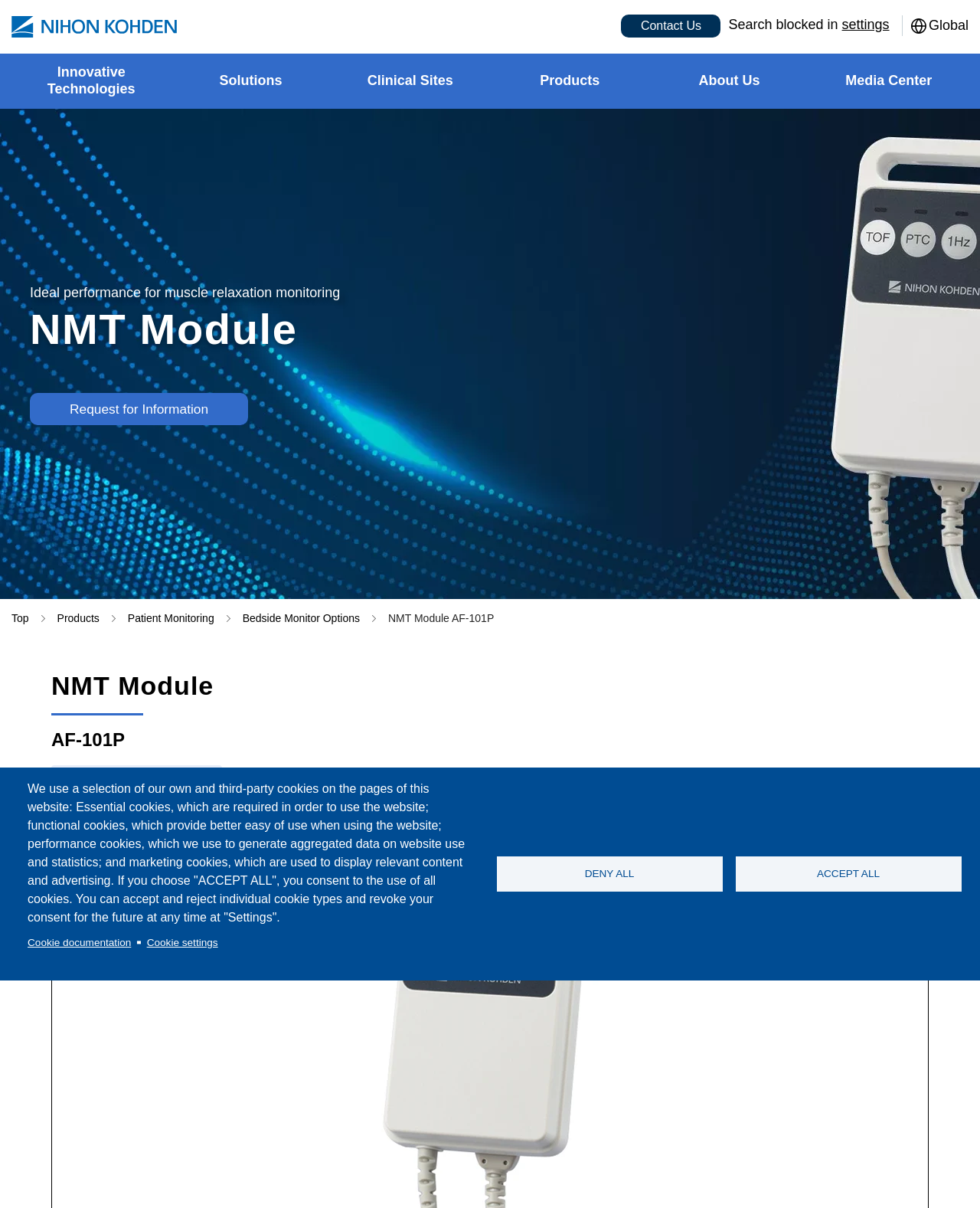Please identify the bounding box coordinates of the element that needs to be clicked to execute the following command: "Explore 'HEALTH INFORMATION MANAGEMENT (HIM)'". Provide the bounding box using four float numbers between 0 and 1, formatted as [left, top, right, bottom].

None